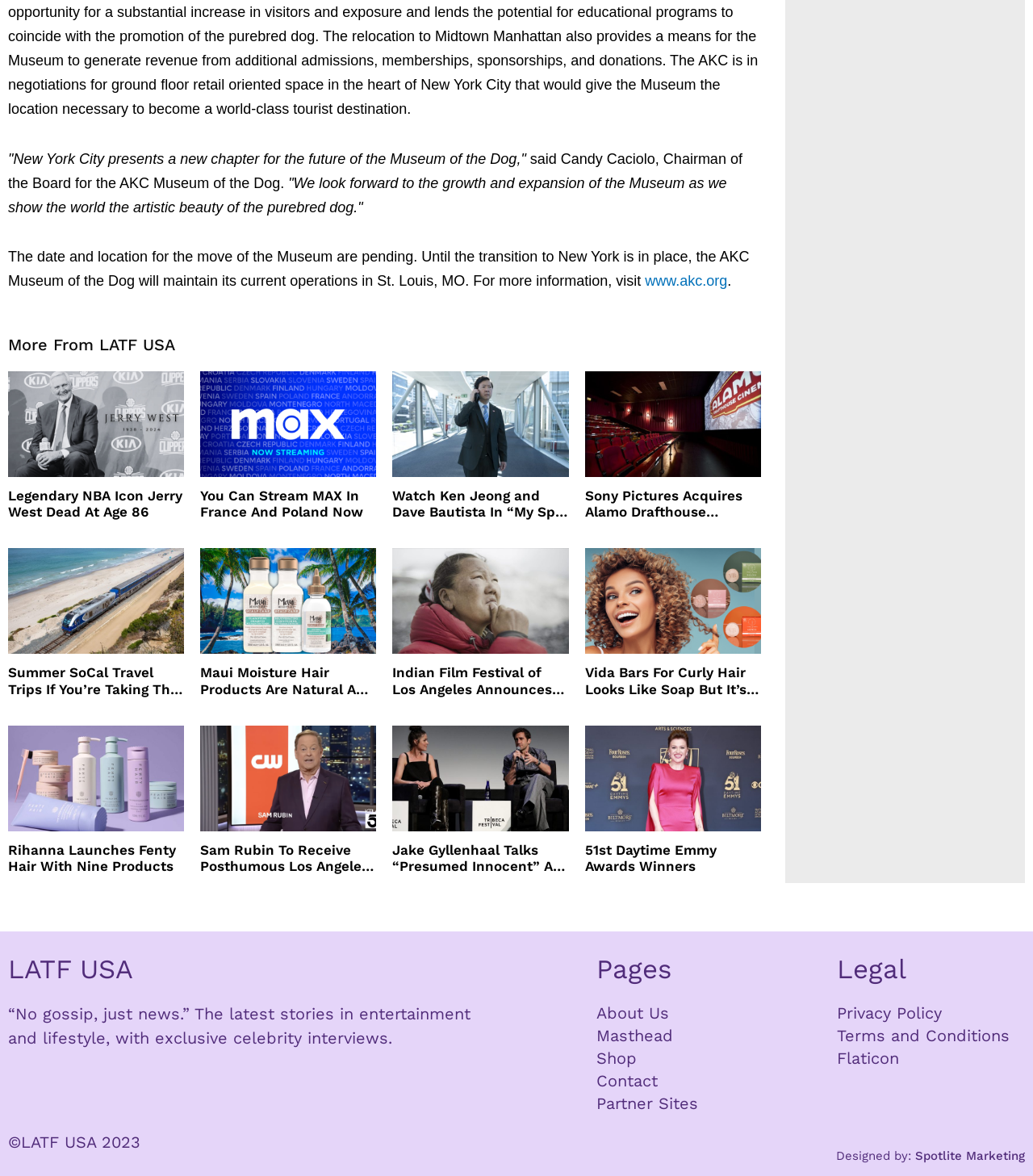Using a single word or phrase, answer the following question: 
What is the name of the company that acquired Alamo Drafthouse Cinema?

Sony Pictures